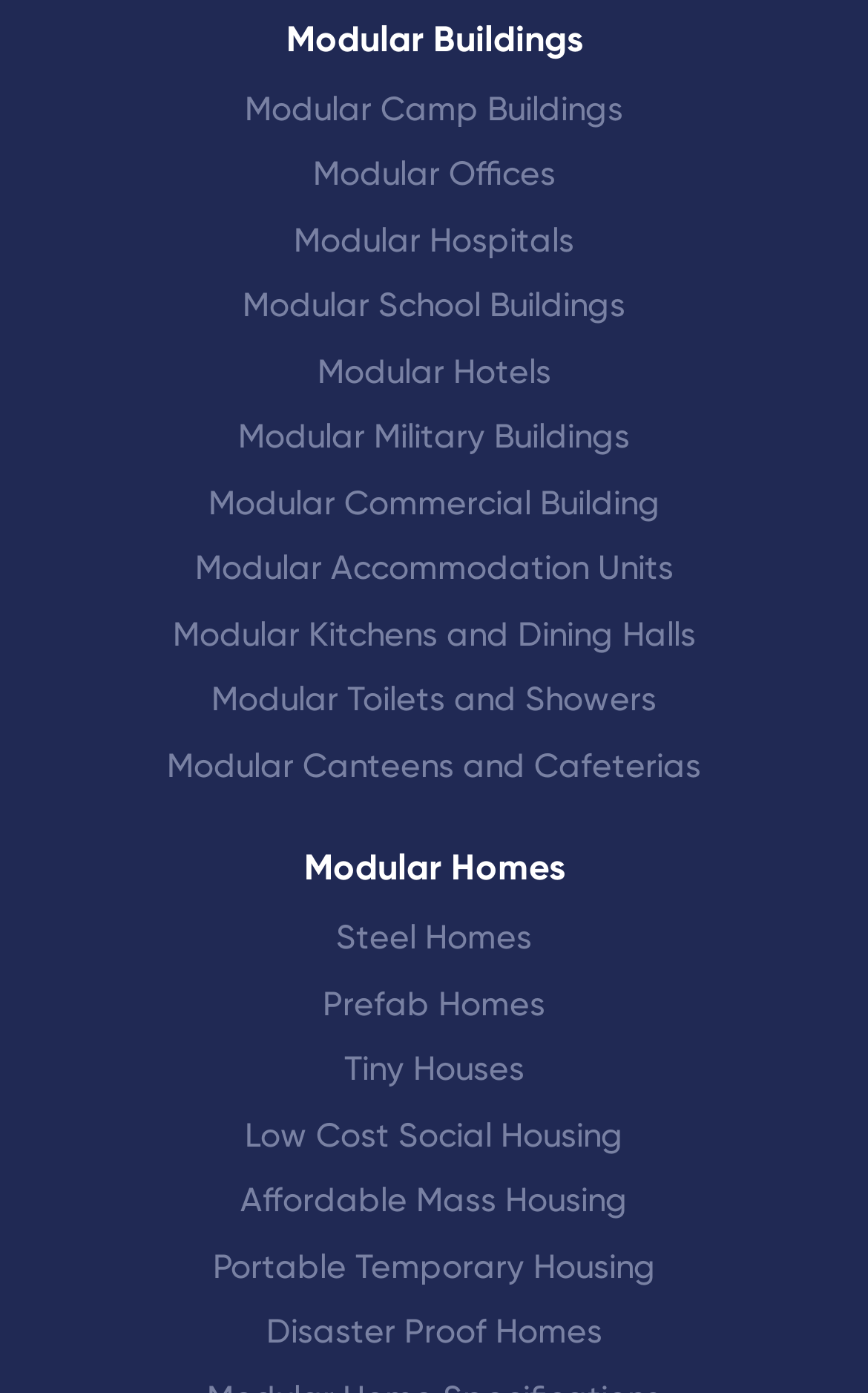Give a one-word or short phrase answer to the question: 
What is the category of 'Modular Camp Buildings'?

Modular Buildings